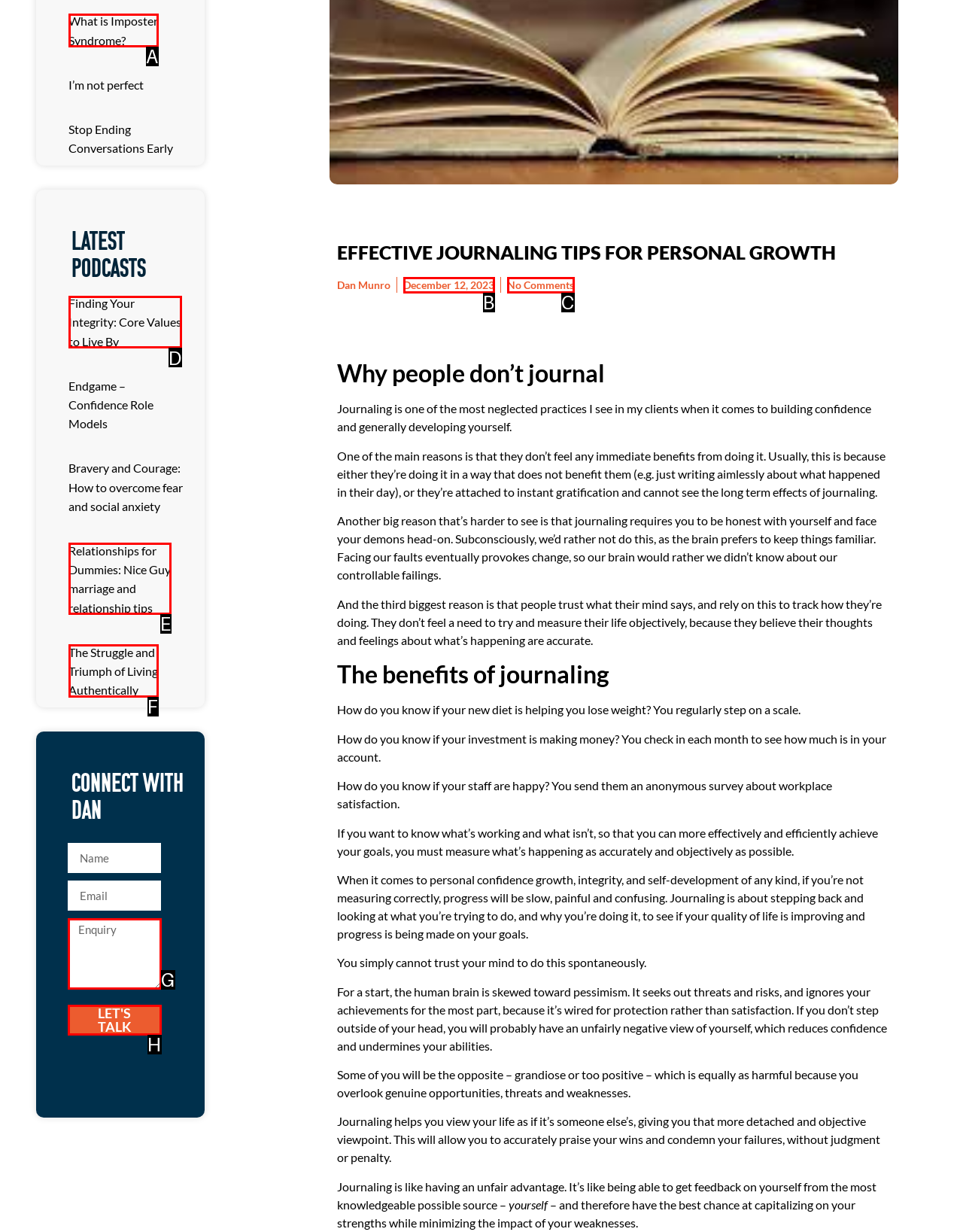Based on the description: LET'S TALK
Select the letter of the corresponding UI element from the choices provided.

H